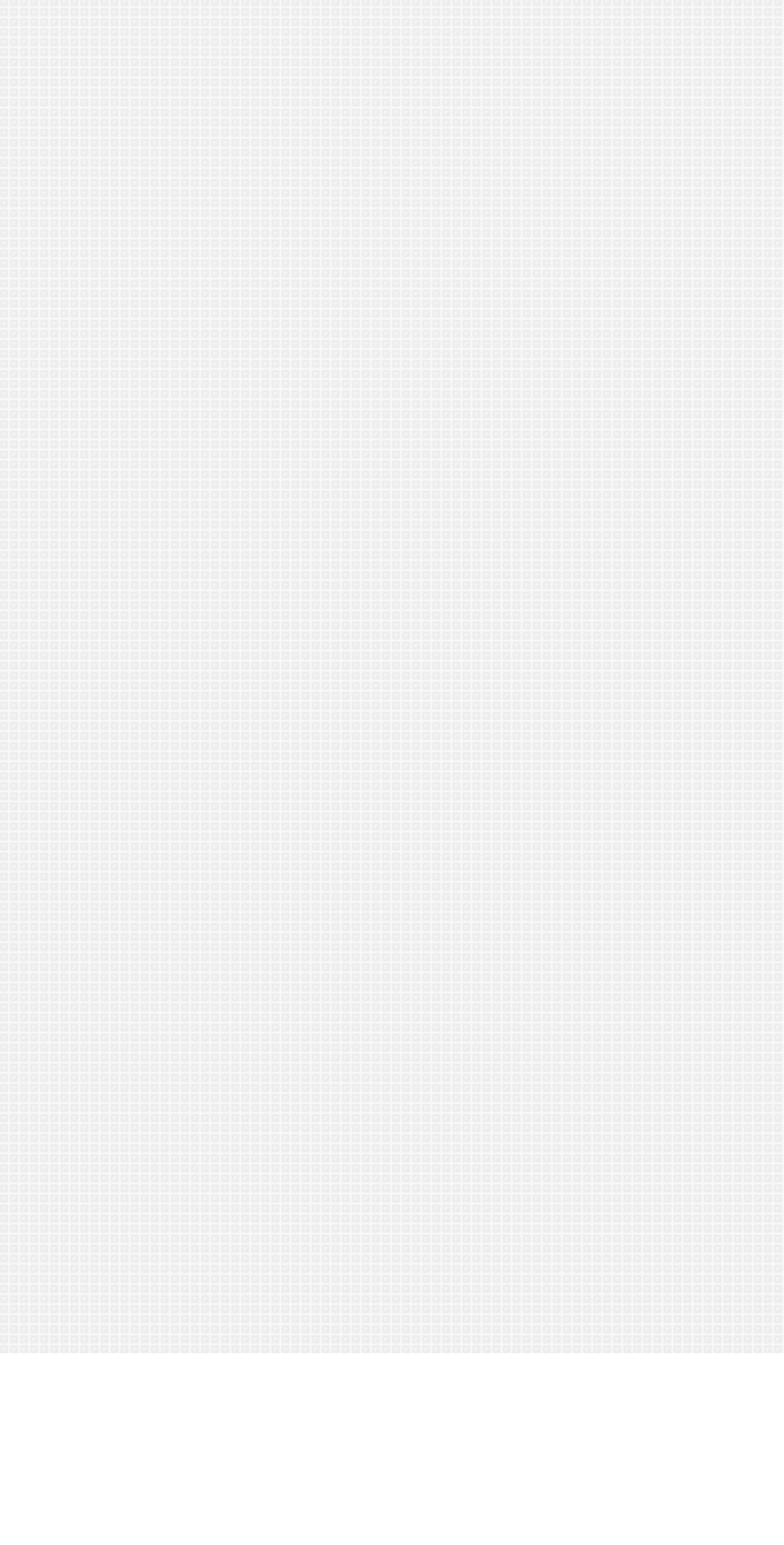Given the element description, predict the bounding box coordinates in the format (top-left x, top-left y, bottom-right x, bottom-right y), using floating point numbers between 0 and 1: parent_node: subscriber email name="subscriber_email" placeholder="Email"

None